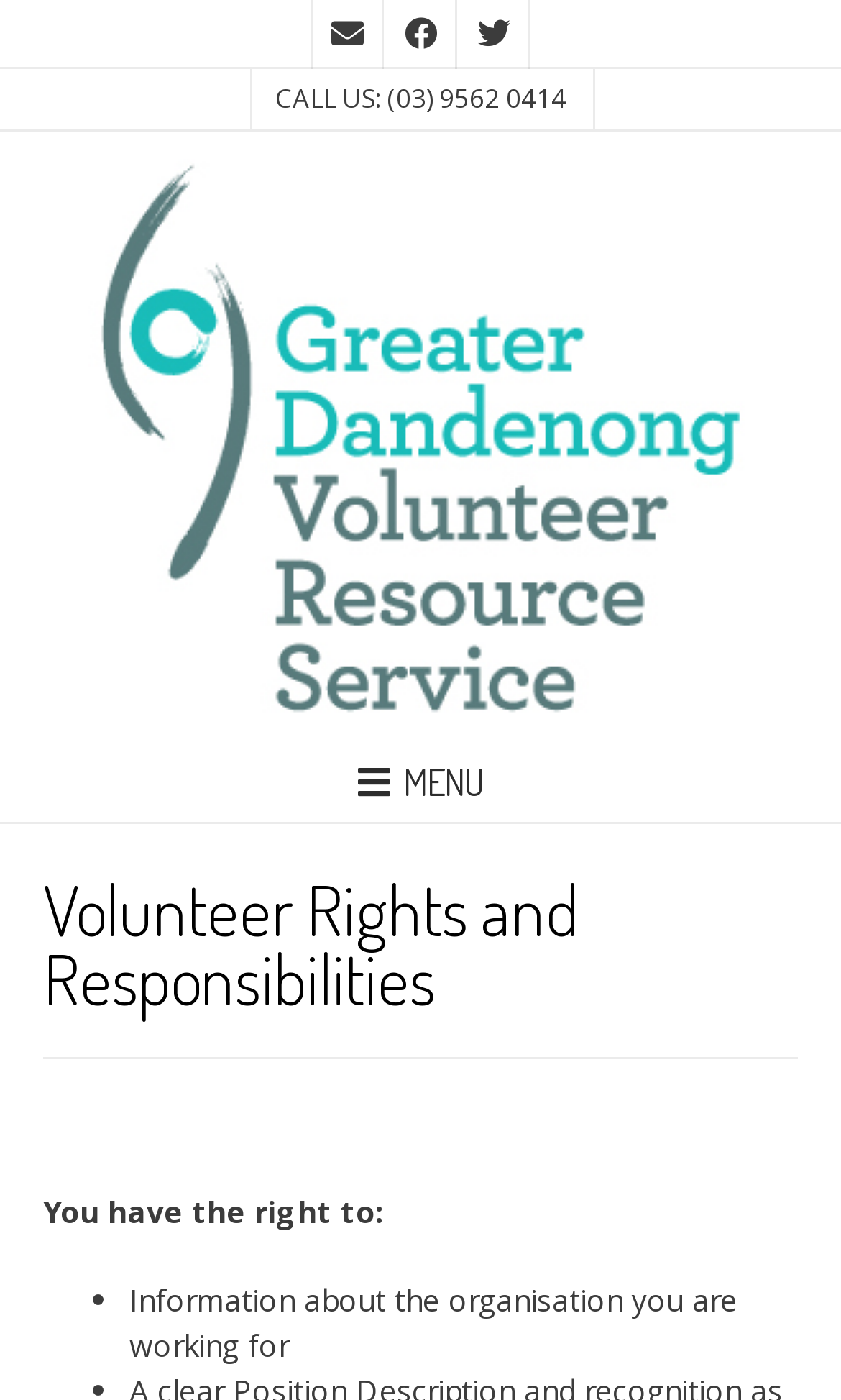Reply to the question with a single word or phrase:
What is the name of the organization?

Greater Dandenong Volunteer Resource Service